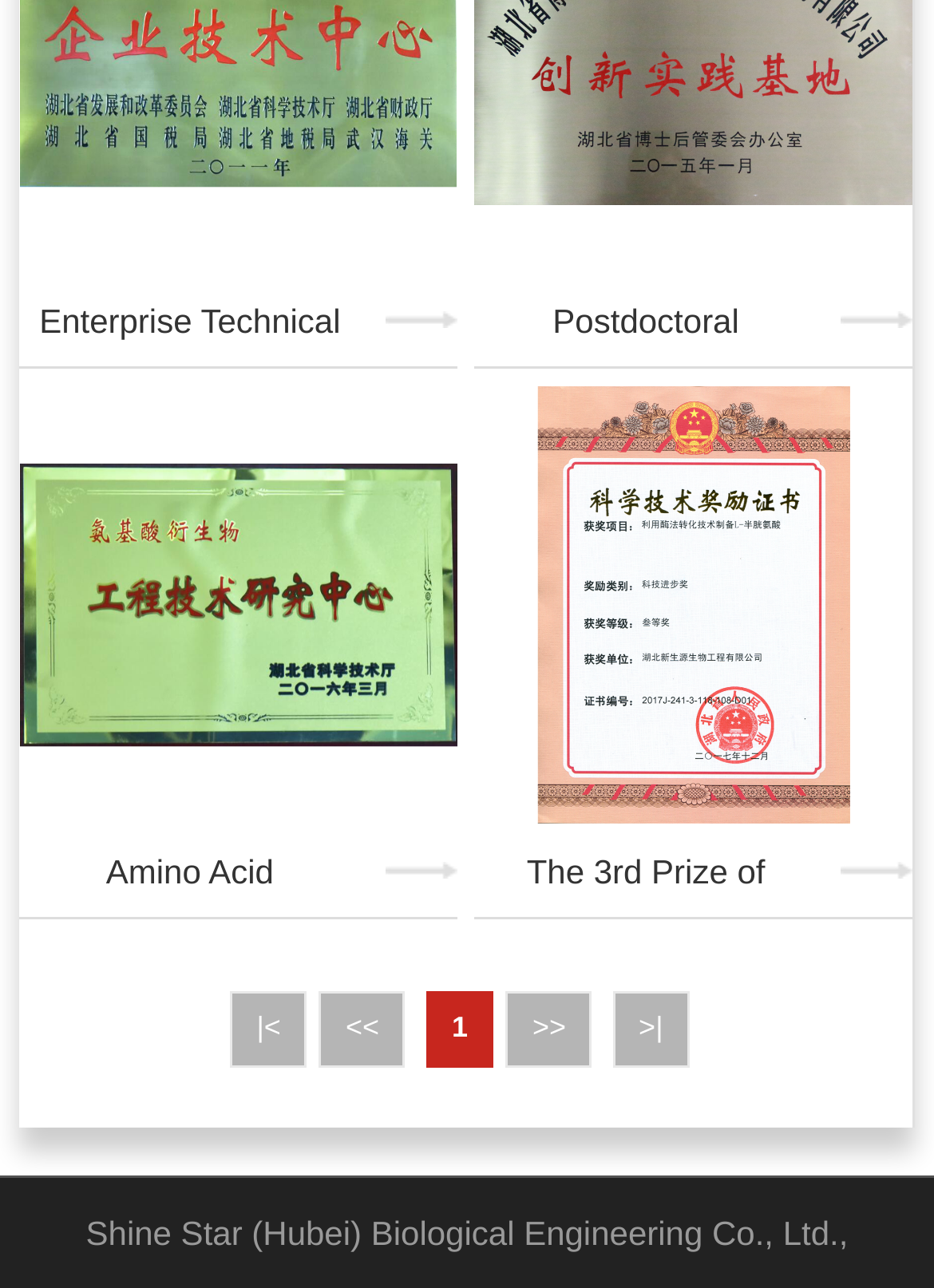Give a concise answer of one word or phrase to the question: 
What is the award mentioned on the webpage?

Provincial Scientific& Technological Progress Award